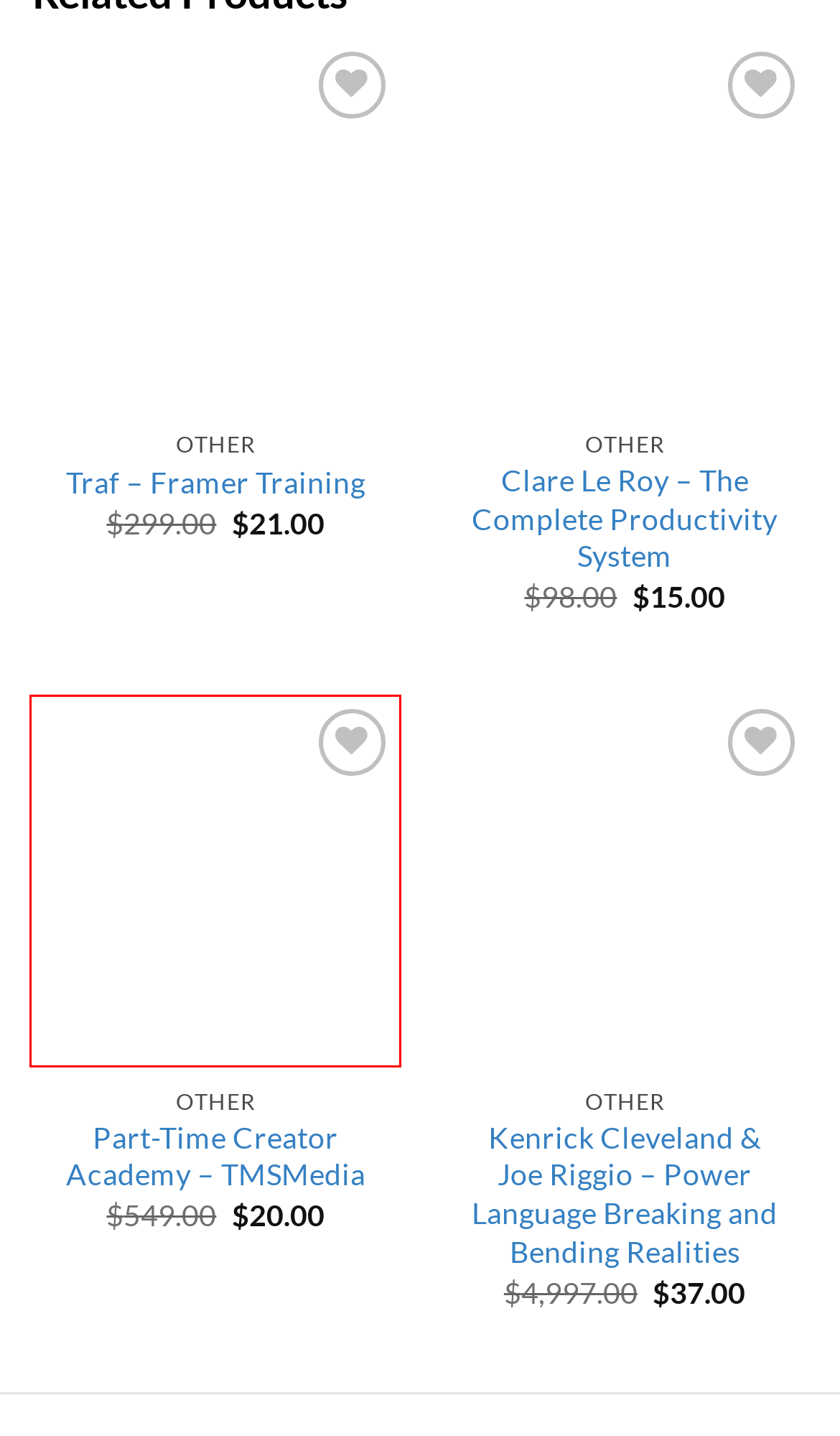Inspect the screenshot of a webpage with a red rectangle bounding box. Identify the webpage description that best corresponds to the new webpage after clicking the element inside the bounding box. Here are the candidates:
A. Privacy Policy - Udcourse
B. Traf – Framer Training - Udcourse
C. SEO Courses - Udcourse
D. Clare Le Roy – The Complete Productivity System - Udcourse
E. My account - Udcourse
F. Affiliate Marketing - Udcourse
G. Kenrick Cleveland & Joe Riggio – Power Language Breaking and Bending Realities
H. Part-Time Creator Academy – TMSMedia - Udcourse

H